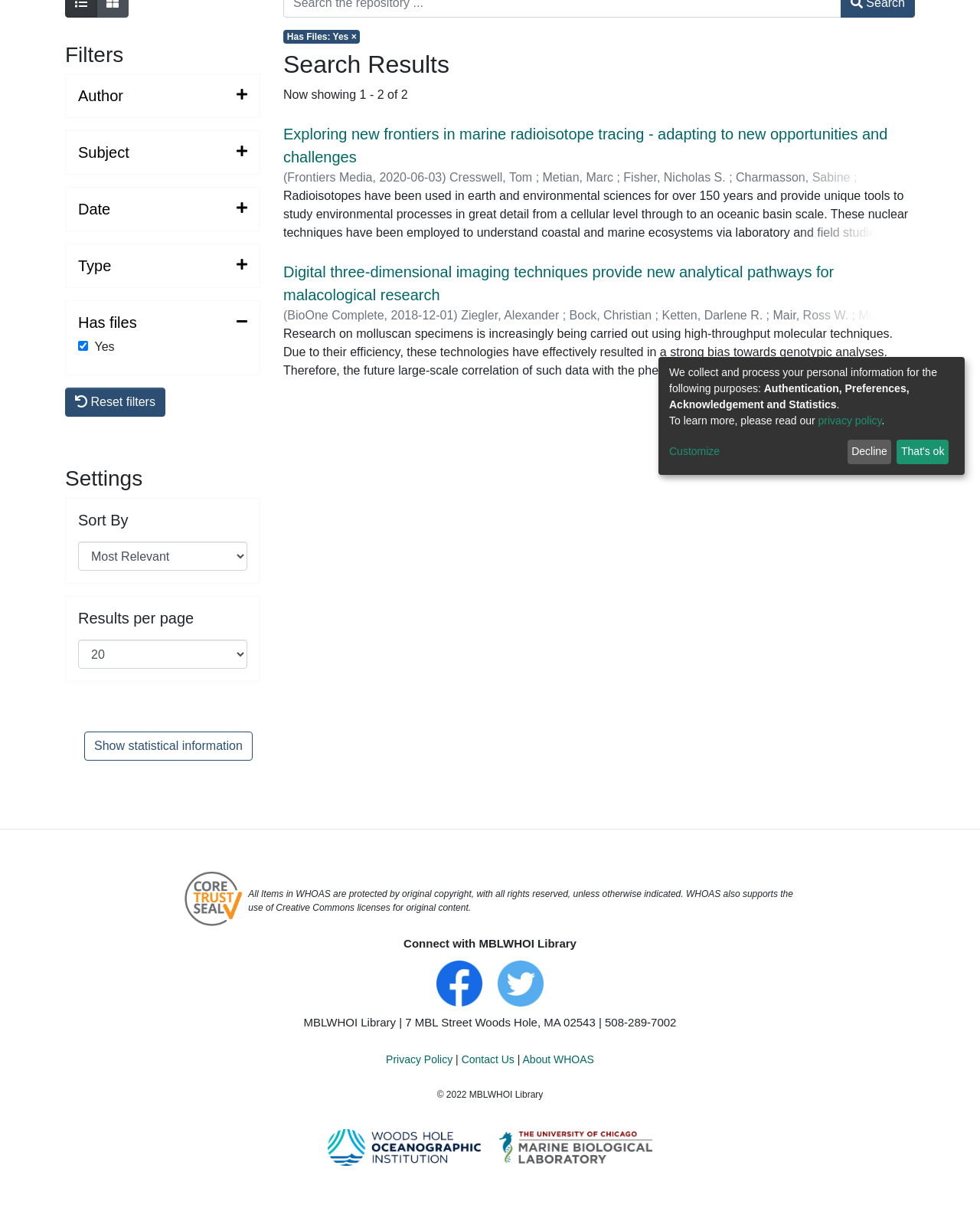Using the provided description Has files: Yes ×, find the bounding box coordinates for the UI element. Provide the coordinates in (top-left x, top-left y, bottom-right x, bottom-right y) format, ensuring all values are between 0 and 1.

[0.289, 0.025, 0.368, 0.036]